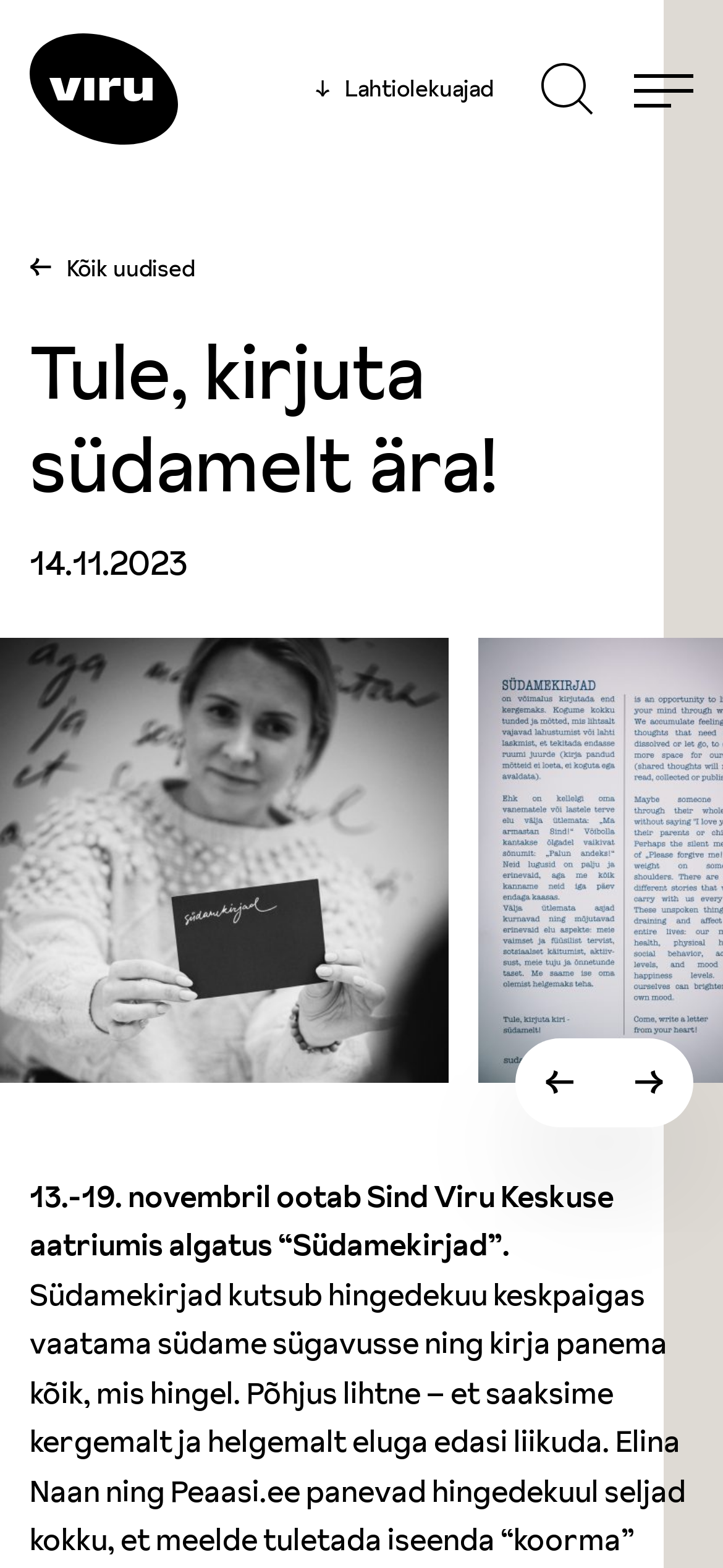Provide an in-depth description of the elements and layout of the webpage.

The webpage appears to be an event promotion page, specifically for an event called "Südamekirjad" taking place at Viru Keskus from 13th to 19th November. 

At the top left corner, there is a link and an image, which are likely a logo or a banner. Below this, there are three buttons aligned horizontally, including a dropdown button for opening hours, a search button with a magnifying glass icon, and another button with no text. 

On the left side, there is a link to "Kõik uudised" (All News) and a heading that reads "Tule, kirjuta südamelt ära!" (Come, write from the heart!). Below this, there is a date "14.11.2023" and a carousel region that takes up most of the page. The carousel has navigation buttons at the bottom to move to the last slide or the next slide.

Inside the carousel, there is a slide with some text, which is not fully described. The text is divided into several static text elements, but the content is about the event "Südamekirjad" and its purpose, which is to encourage people to reflect on their hearts and write down their thoughts during the event. The text also mentions that the purpose is to make life easier and brighter.